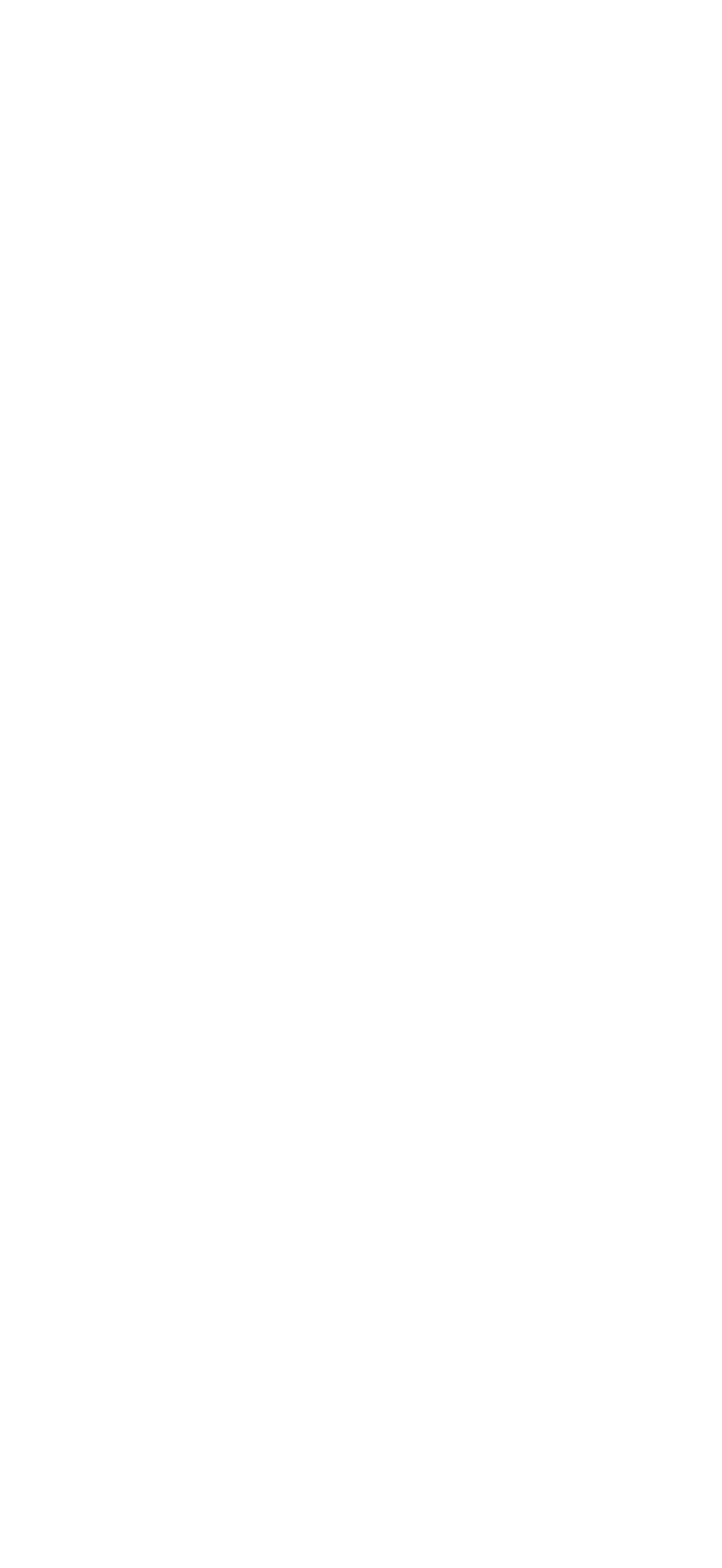What is the theme of the second article?
We need a detailed and meticulous answer to the question.

I determined the theme of the second article by looking at the text of the link and heading elements within the second article element, which are 'Feast of the Ascension of Our Lord – Aspiring to New Heights'.